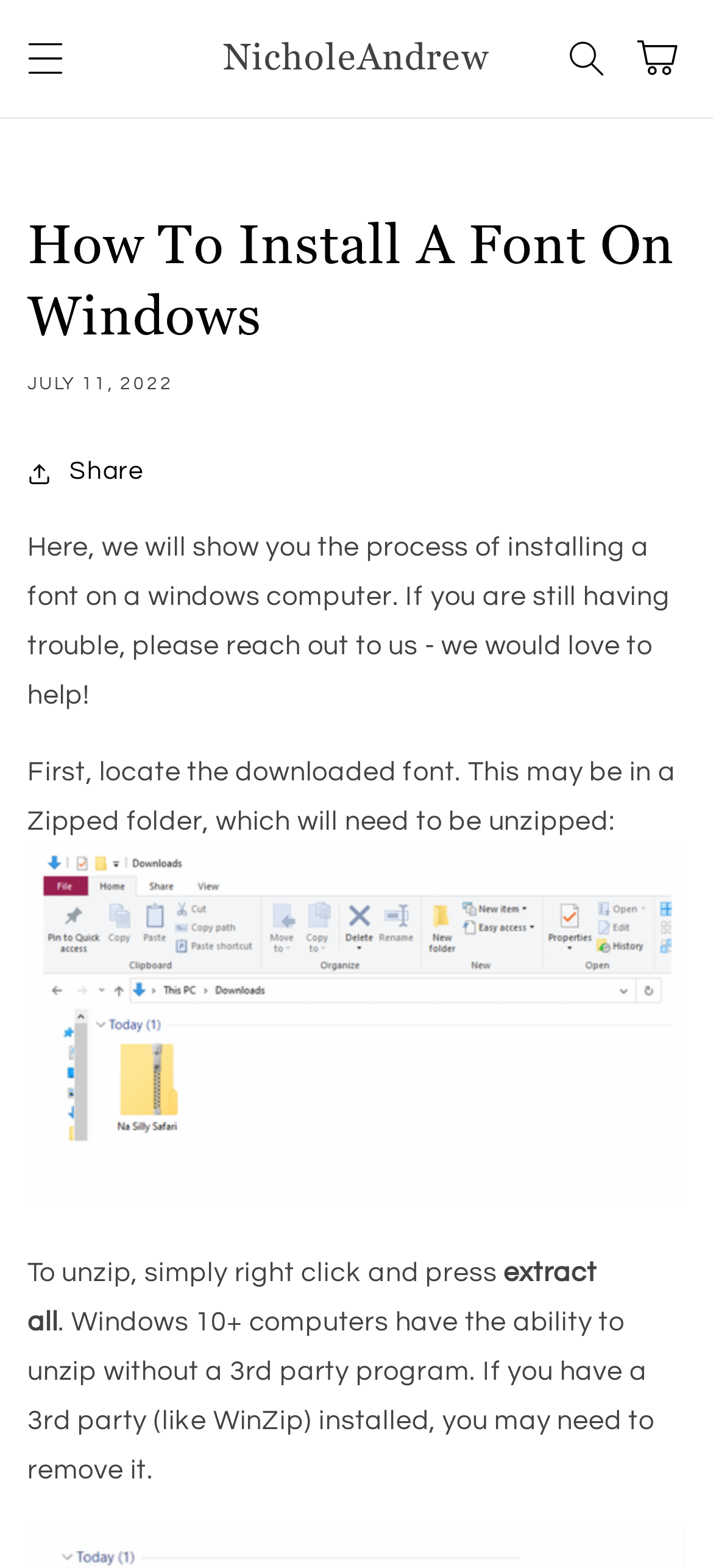Based on the element description: "aria-label="Search"", identify the bounding box coordinates for this UI element. The coordinates must be four float numbers between 0 and 1, listed as [left, top, right, bottom].

[0.767, 0.012, 0.879, 0.063]